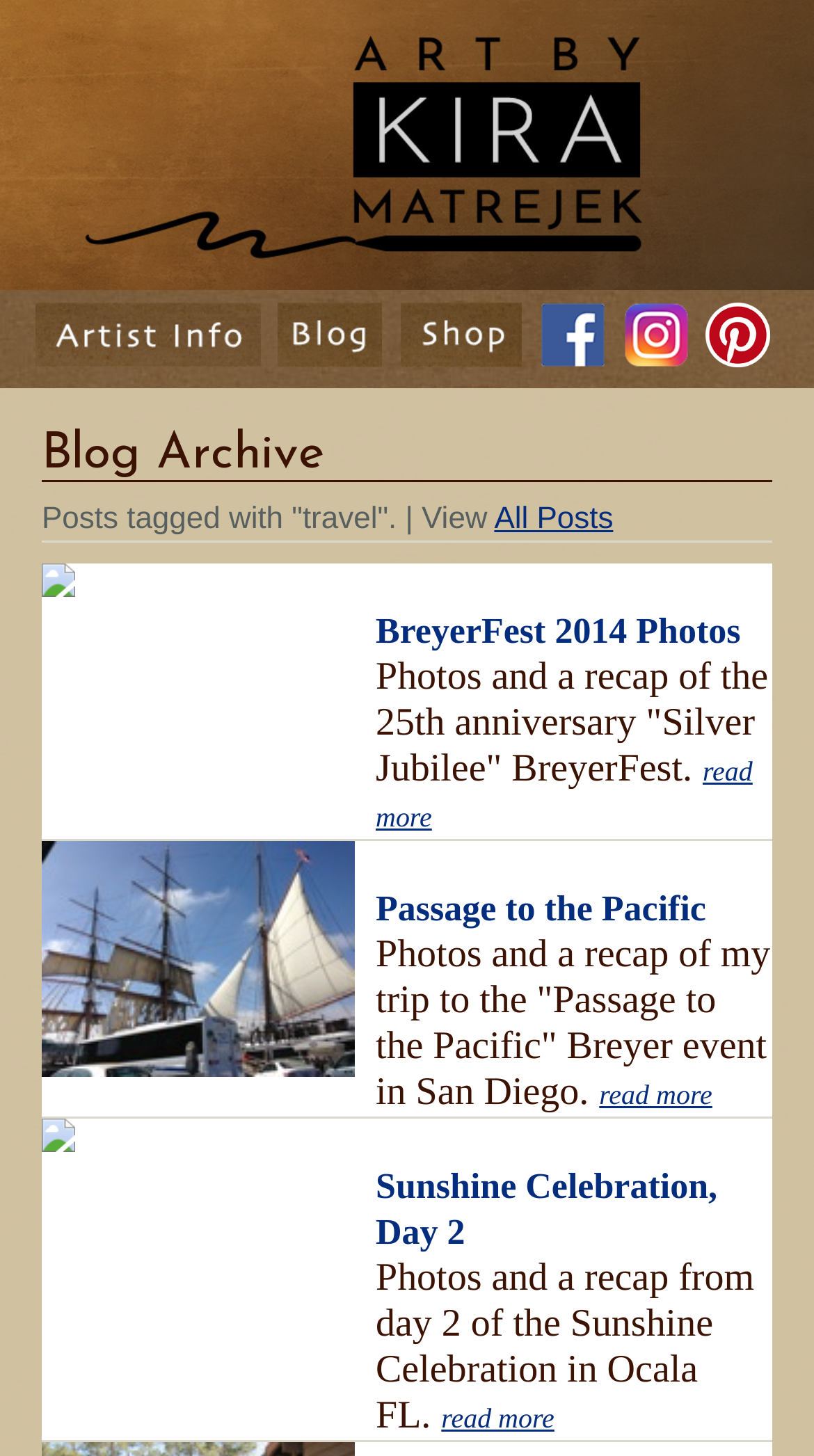Identify the bounding box coordinates of the region I need to click to complete this instruction: "Read the author's description".

None